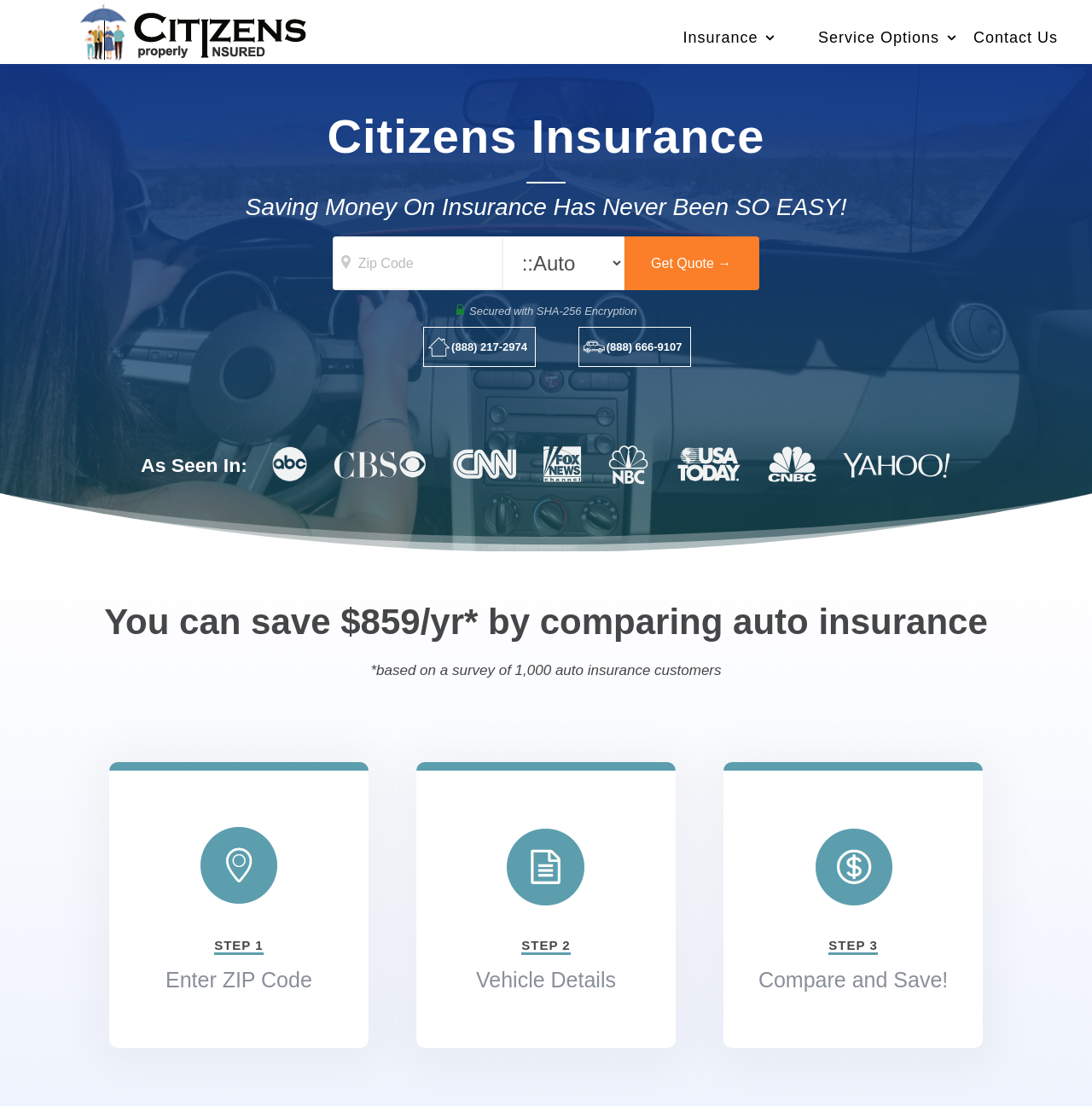Please find the bounding box coordinates of the section that needs to be clicked to achieve this instruction: "Tap on STEP 1".

[0.196, 0.848, 0.241, 0.863]